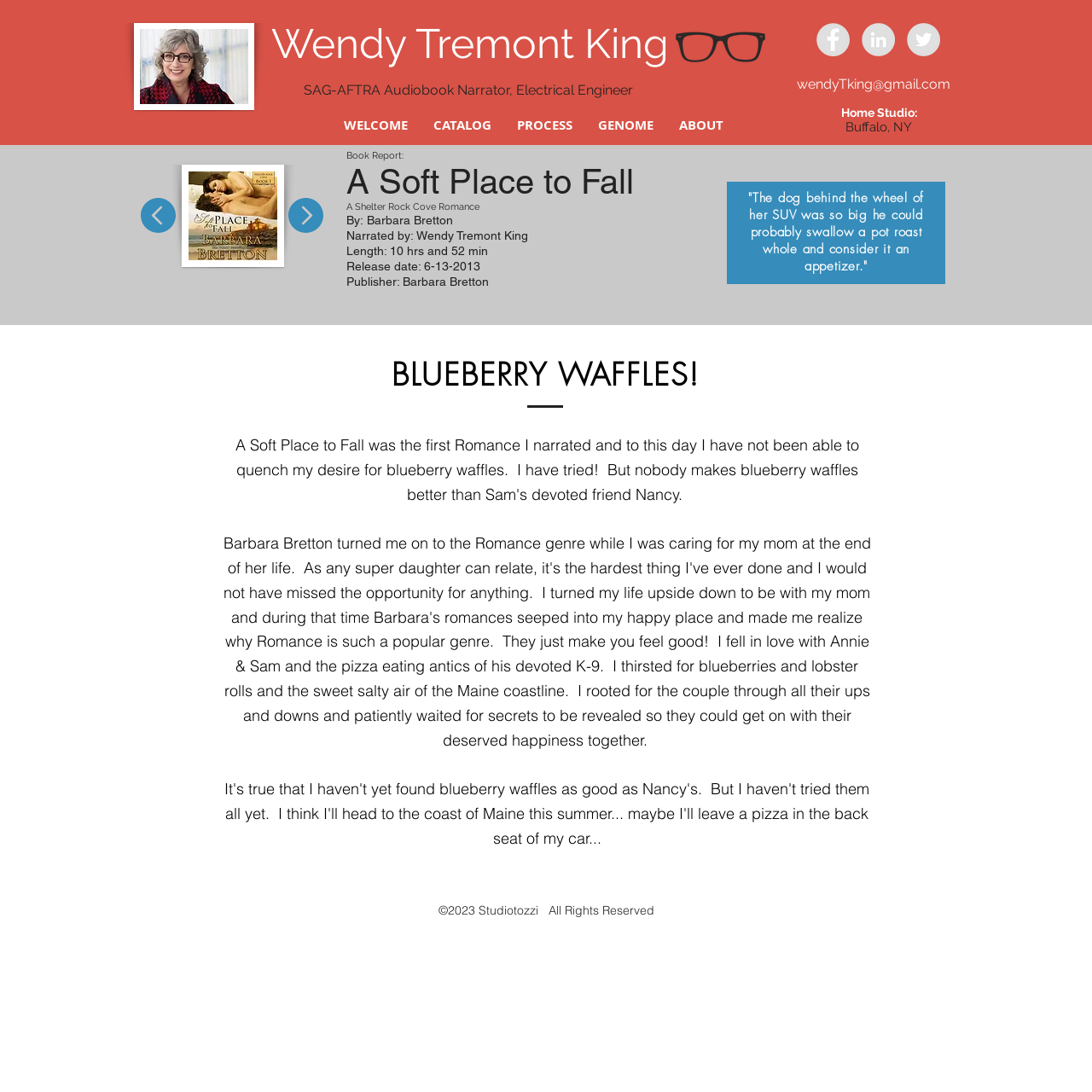Find the bounding box coordinates of the element to click in order to complete this instruction: "View the CATALOG page". The bounding box coordinates must be four float numbers between 0 and 1, denoted as [left, top, right, bottom].

[0.385, 0.105, 0.462, 0.124]